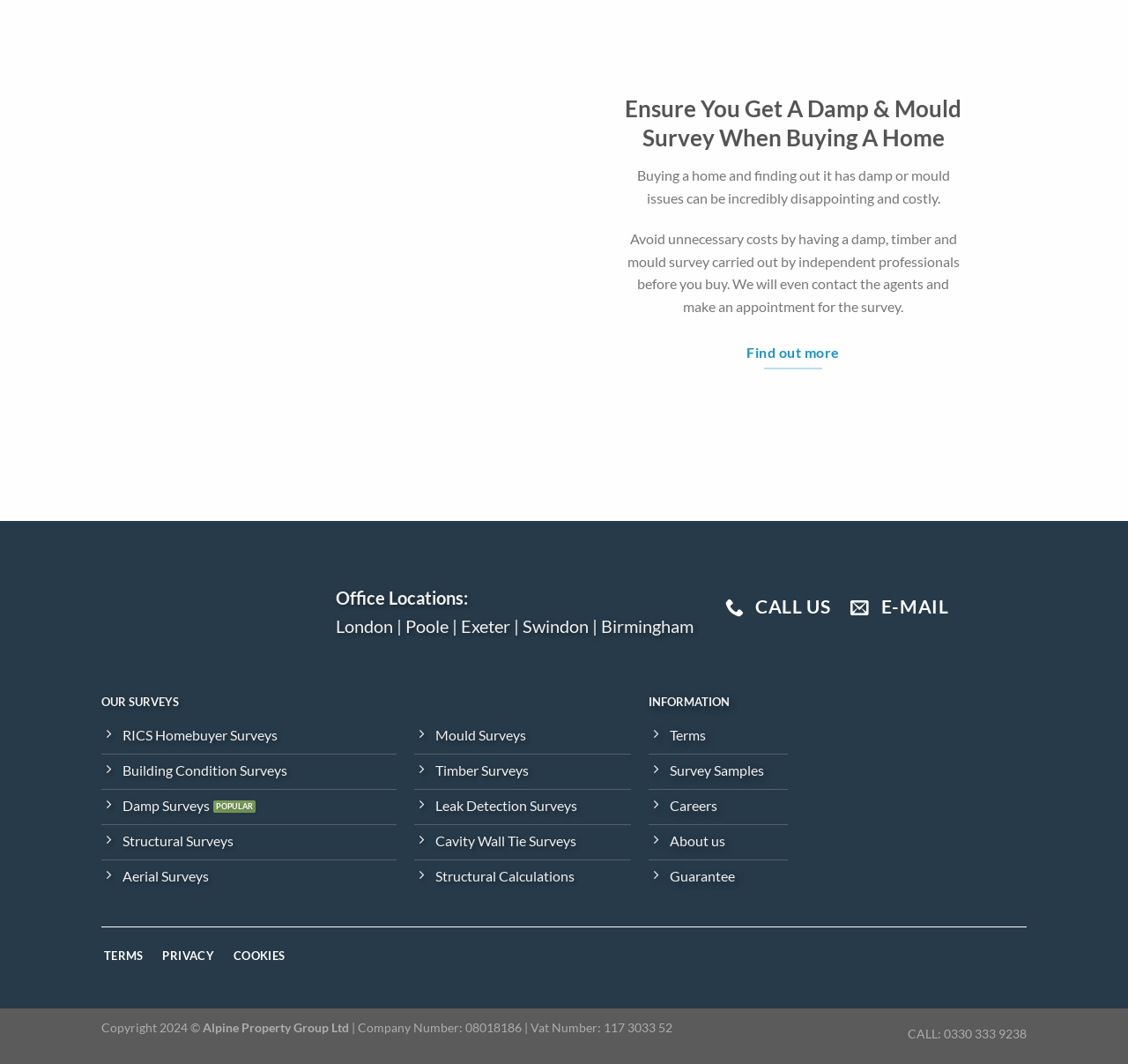Could you specify the bounding box coordinates for the clickable section to complete the following instruction: "View terms and conditions"?

[0.575, 0.676, 0.698, 0.709]